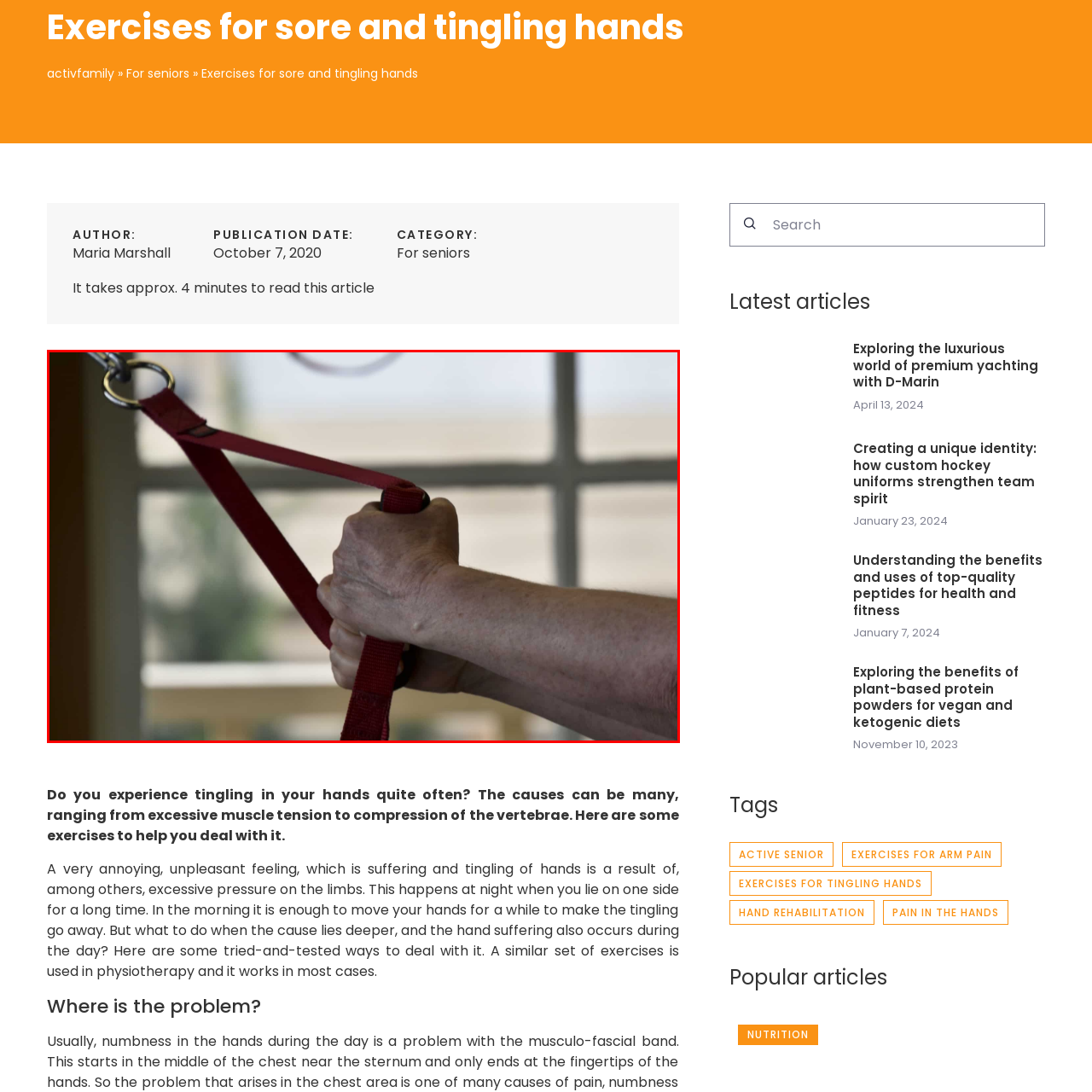Who may benefit from this exercise?
Focus on the visual details within the red bounding box and provide an in-depth answer based on your observations.

The caption suggests that this kind of exercise may be particularly beneficial for seniors or individuals experiencing discomfort in their hands, helping them regain mobility and comfort in their daily activities.